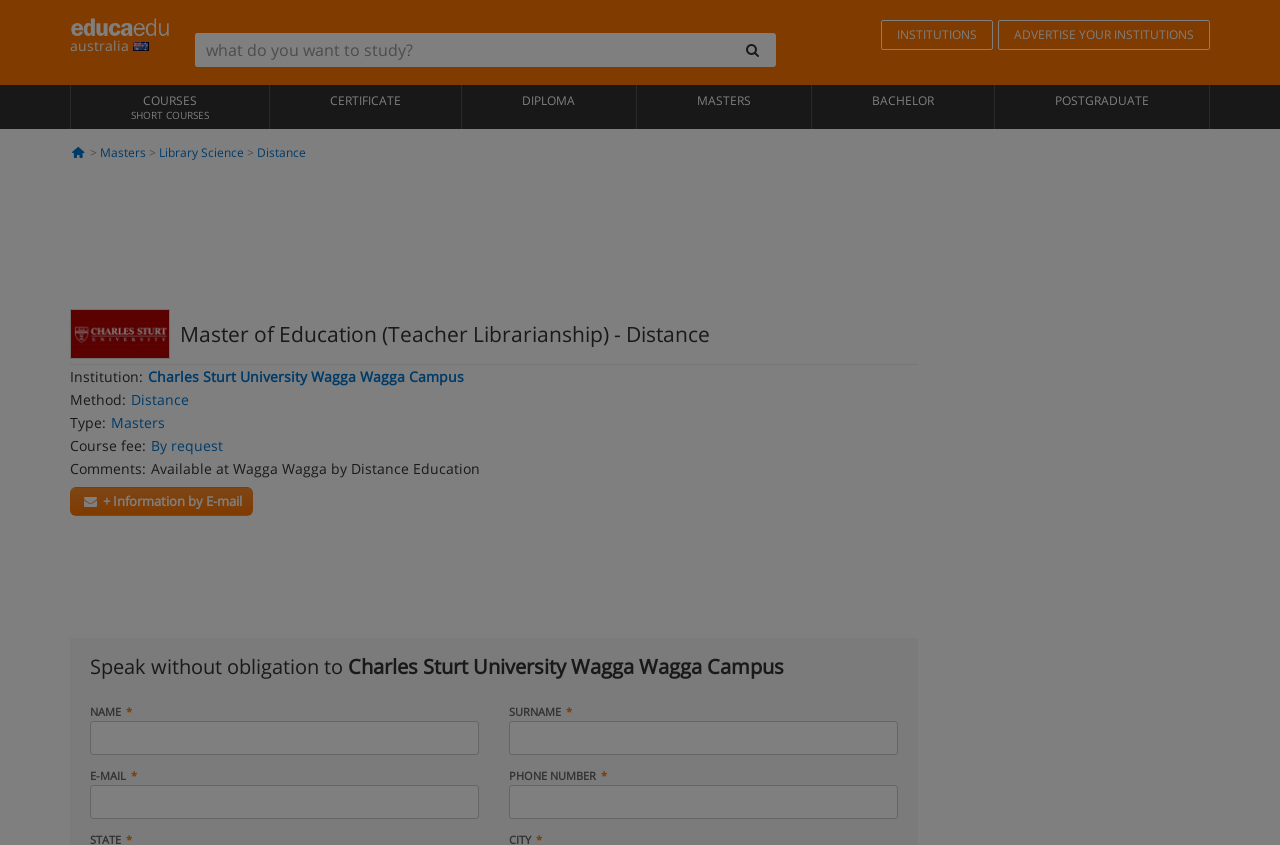Based on the image, provide a detailed response to the question:
What is the method of study for the course?

The method of study for the course is Distance, which is indicated by the 'Method:' label and also mentioned in the heading.